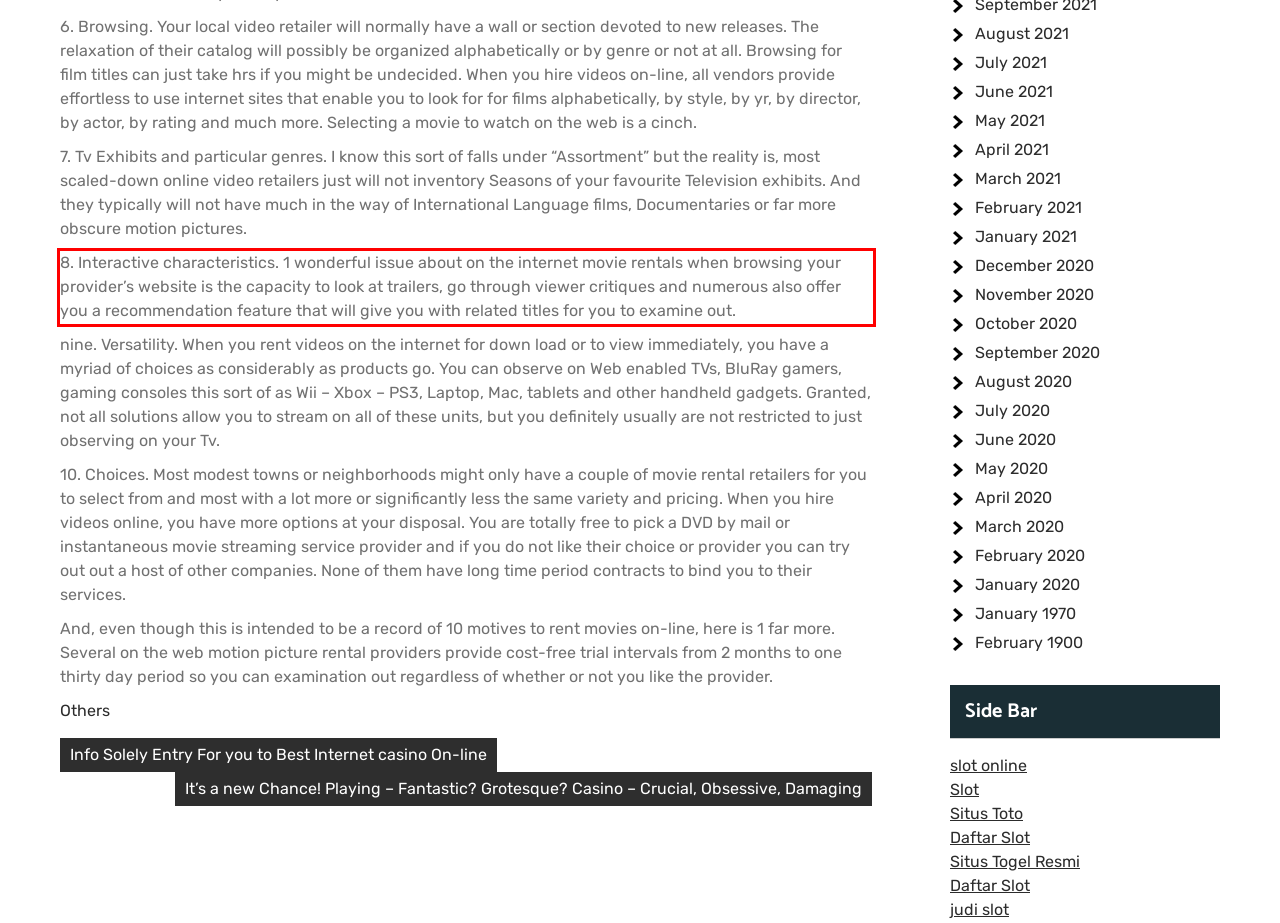Please examine the webpage screenshot containing a red bounding box and use OCR to recognize and output the text inside the red bounding box.

8. Interactive characteristics. 1 wonderful issue about on the internet movie rentals when browsing your provider’s website is the capacity to look at trailers, go through viewer critiques and numerous also offer you a recommendation feature that will give you with related titles for you to examine out.